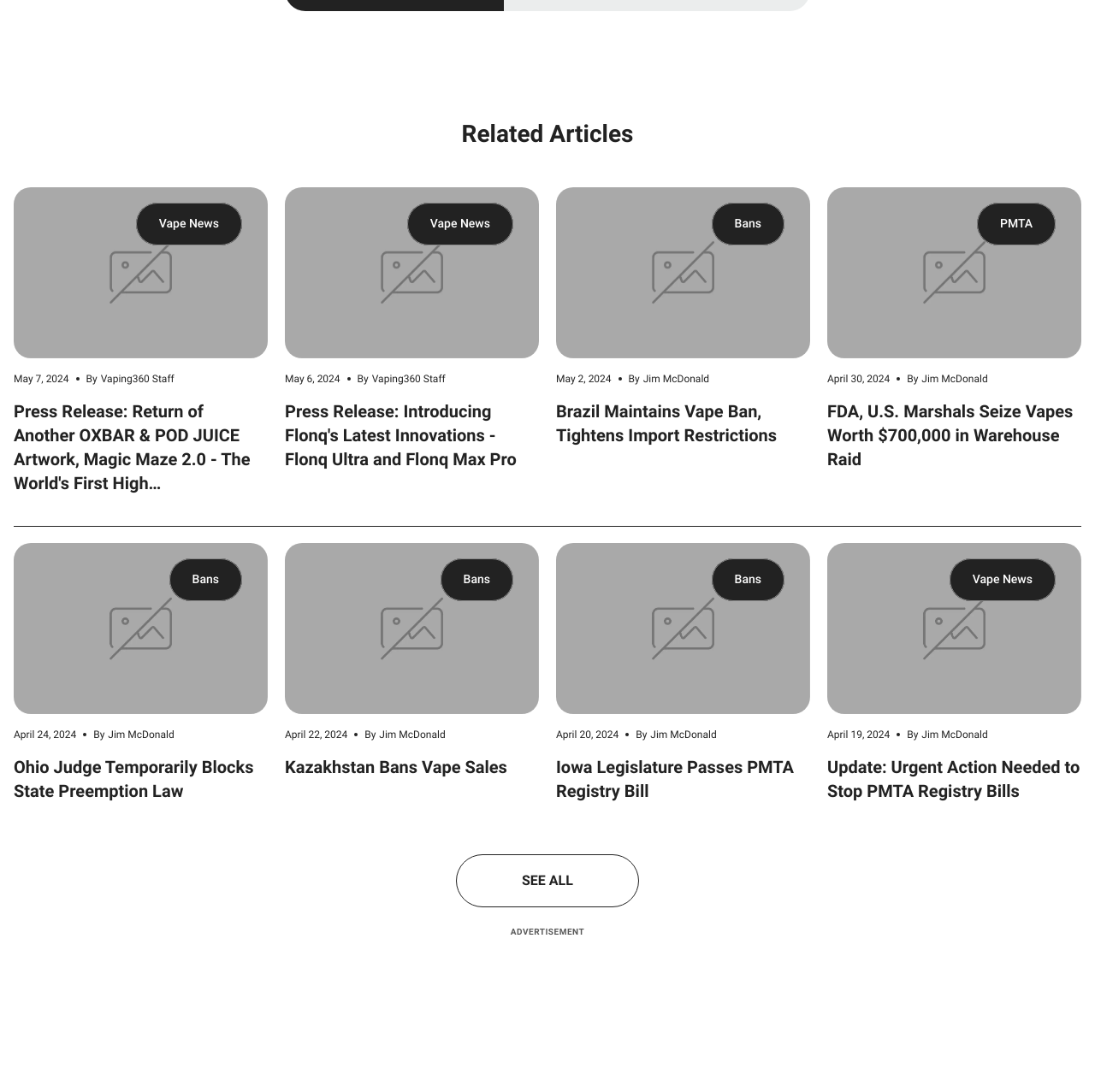Pinpoint the bounding box coordinates of the element you need to click to execute the following instruction: "Go to 'MAIN BAVA KAMA PAGE'". The bounding box should be represented by four float numbers between 0 and 1, in the format [left, top, right, bottom].

None